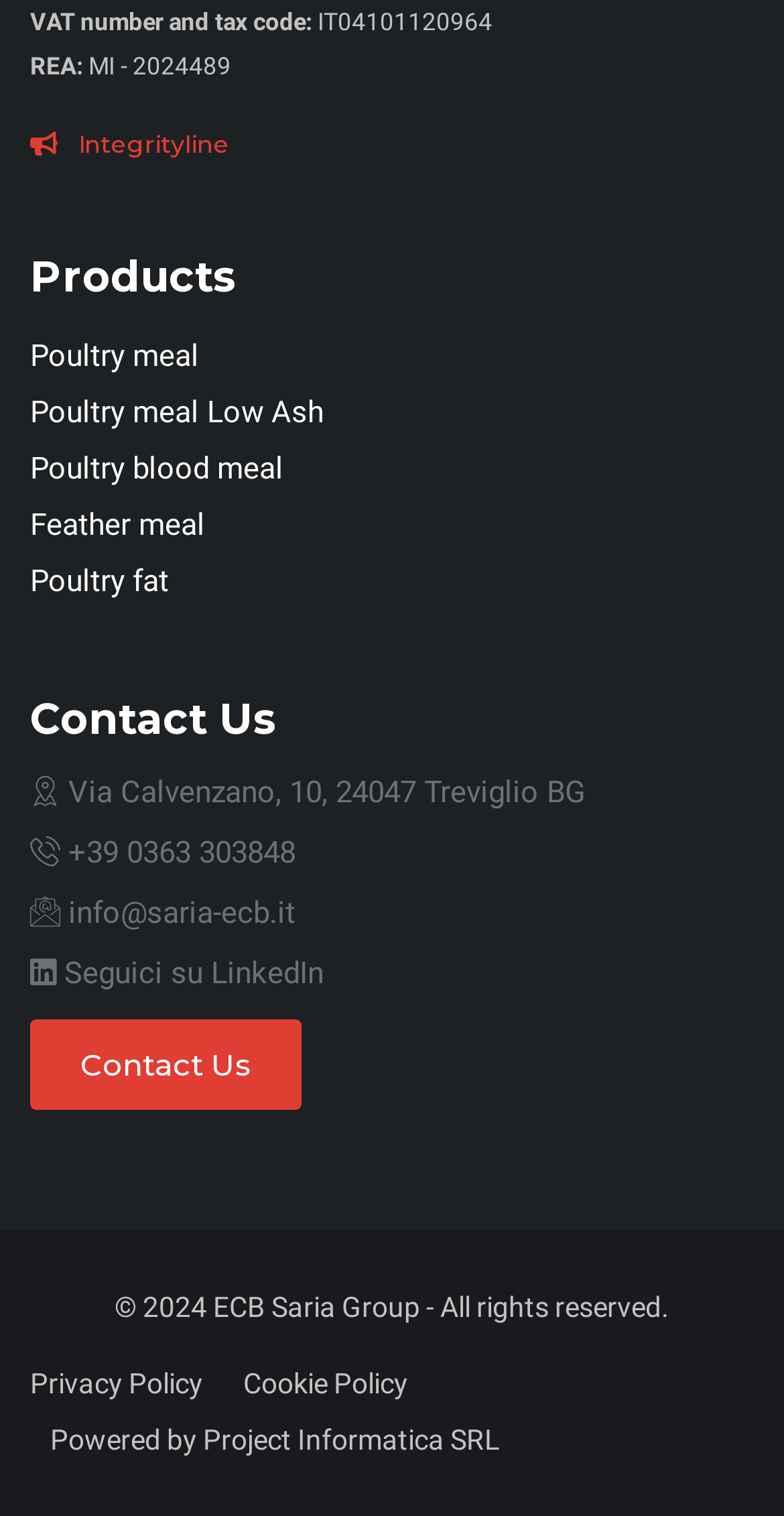What is the phone number of the company?
Based on the image, give a one-word or short phrase answer.

+39 0363 303848